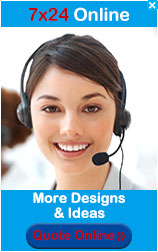What is the color of the background banner?
With the help of the image, please provide a detailed response to the question.

The background of the image is adorned with a bright blue banner stating '7x24 Online', which suggests that the customer support is available 24 hours a day, 7 days a week.